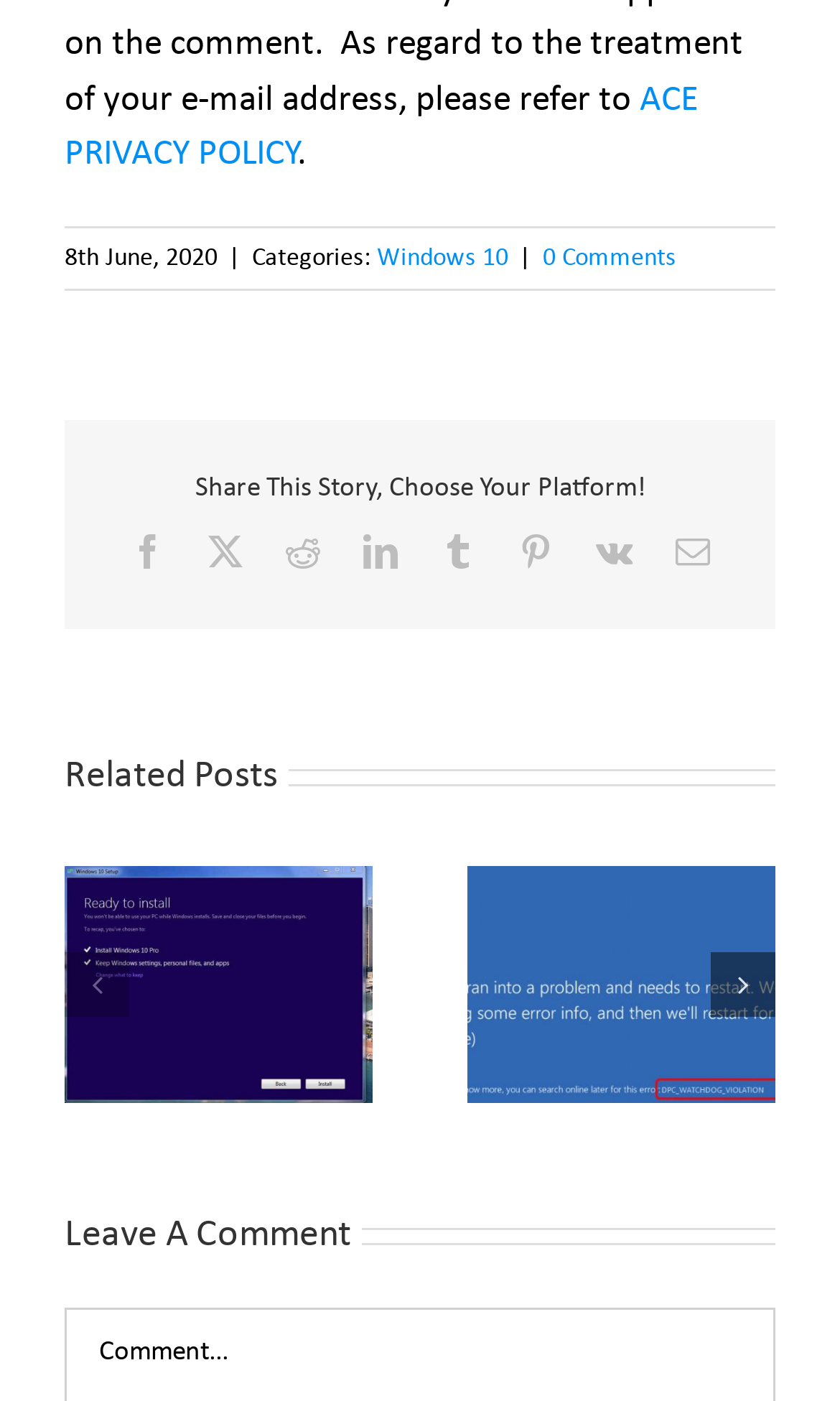Identify the bounding box coordinates of the clickable section necessary to follow the following instruction: "Leave a comment". The coordinates should be presented as four float numbers from 0 to 1, i.e., [left, top, right, bottom].

[0.077, 0.861, 0.418, 0.903]